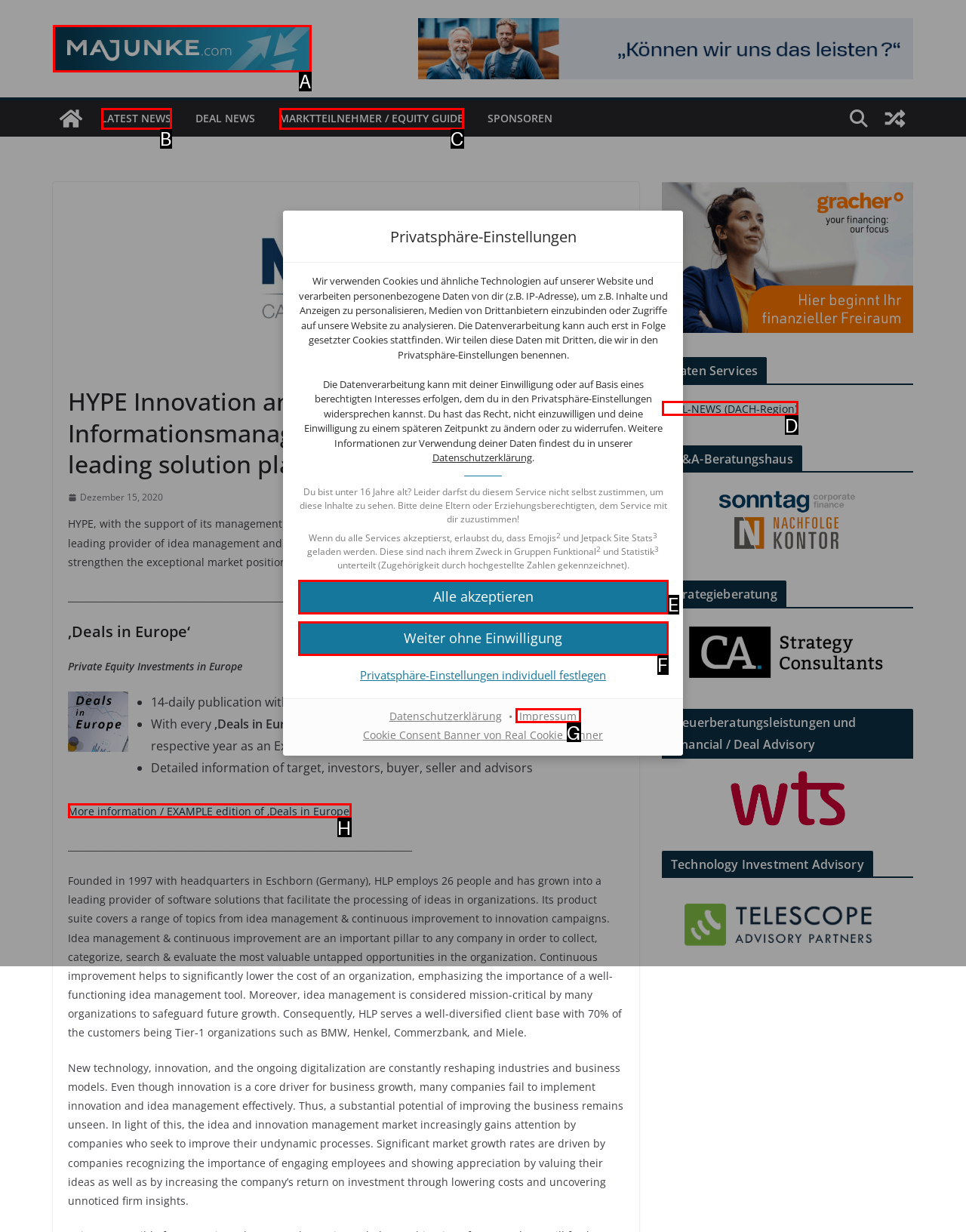Tell me the letter of the UI element I should click to accomplish the task: View imprint based on the choices provided in the screenshot.

G